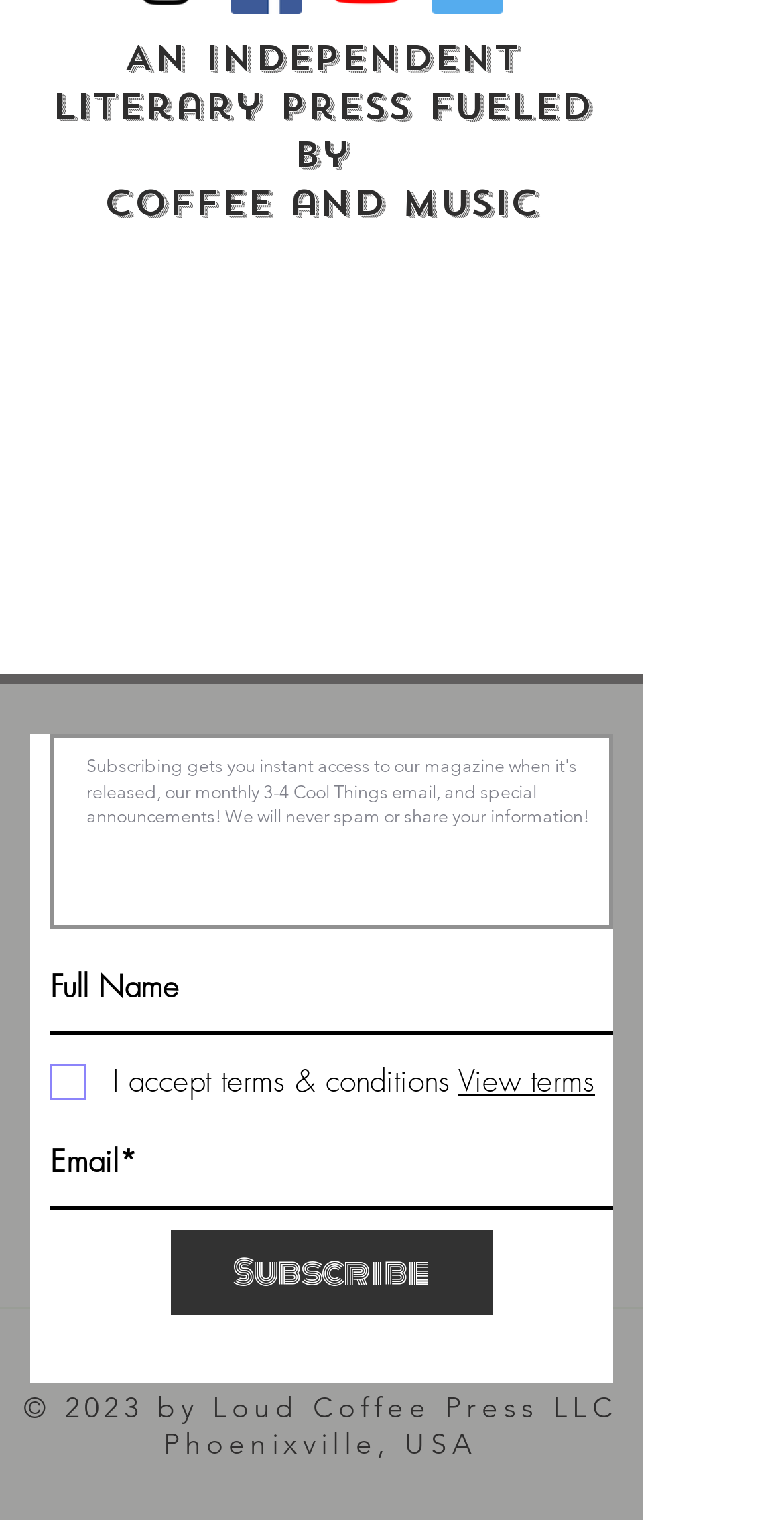Bounding box coordinates are to be given in the format (top-left x, top-left y, bottom-right x, bottom-right y). All values must be floating point numbers between 0 and 1. Provide the bounding box coordinate for the UI element described as: aria-label="Next product"

None